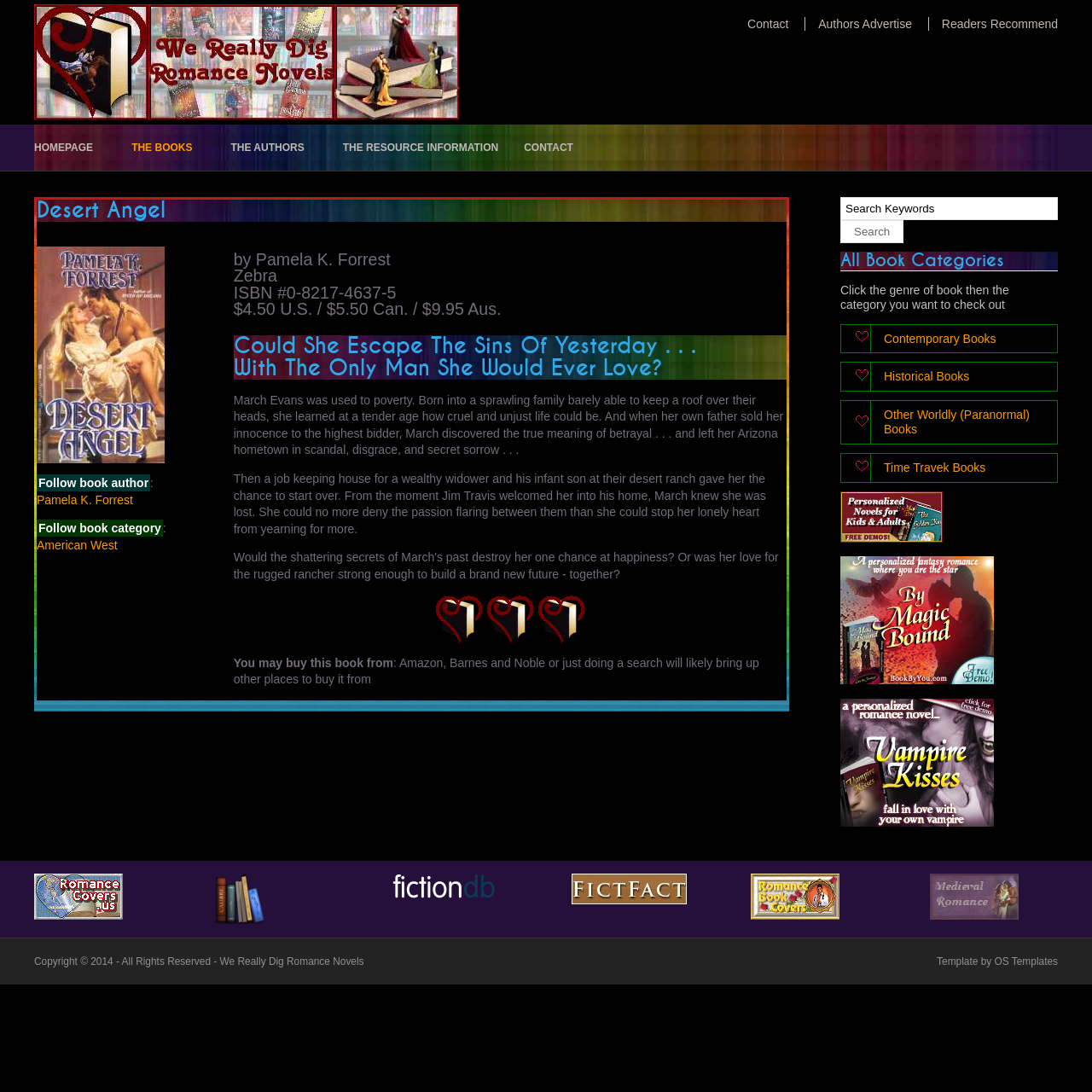What is the title of the book being reviewed?
Provide a detailed answer to the question using information from the image.

The title of the book being reviewed can be found in the heading element with the text 'Desert Angel' which is located at the top of the page, below the navigation menu.